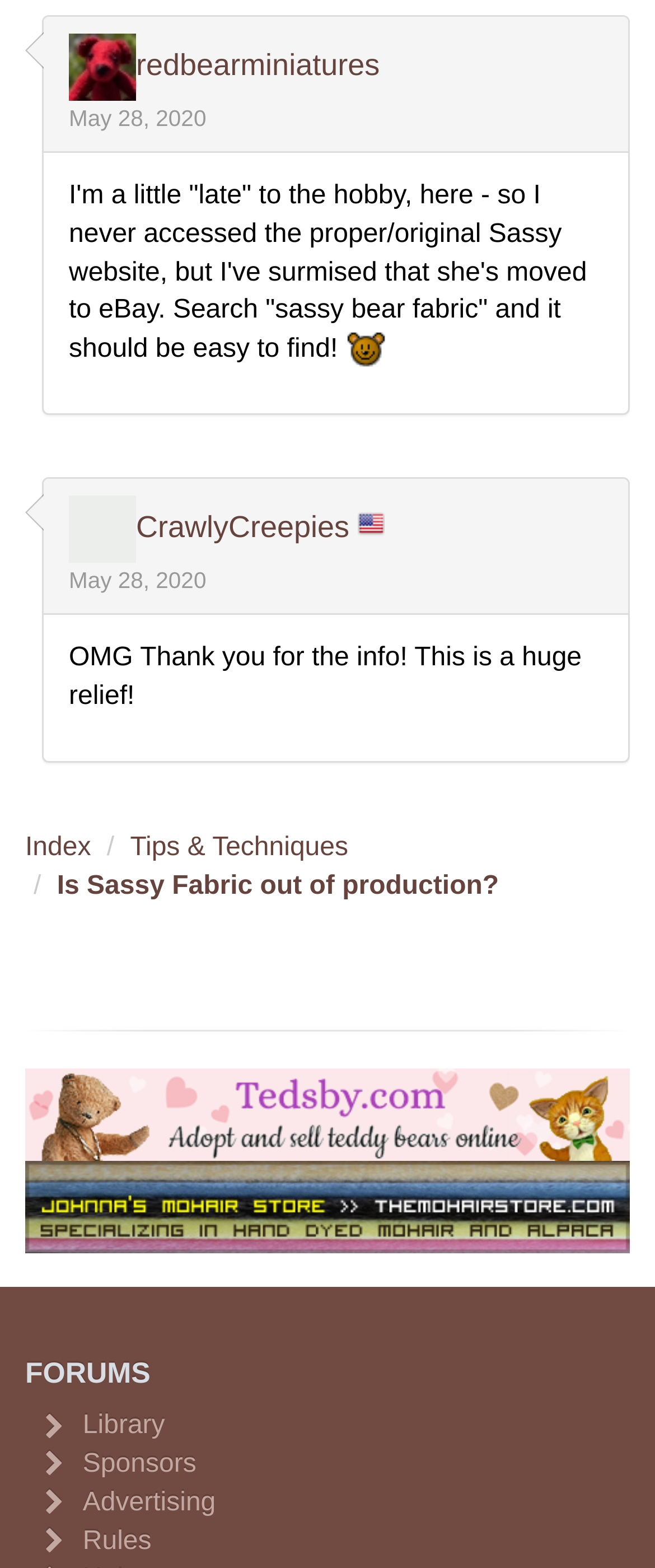Please respond to the question with a concise word or phrase:
What is the text of the second heading element?

CrawlyCreepiesCrawlyCreepies United States May 28, 2020